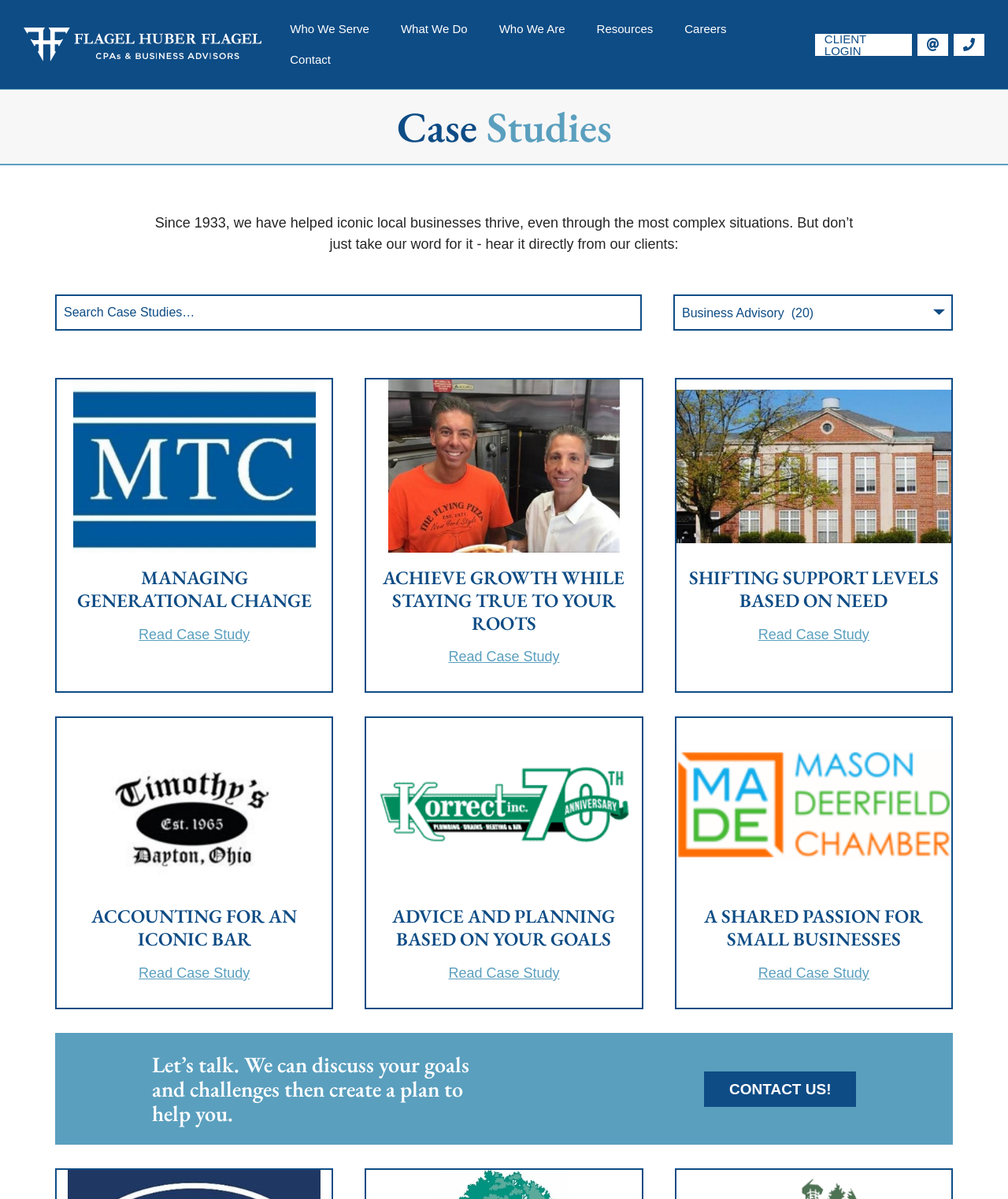Refer to the element description Contact and identify the corresponding bounding box in the screenshot. Format the coordinates as (top-left x, top-left y, bottom-right x, bottom-right y) with values in the range of 0 to 1.

[0.272, 0.037, 0.328, 0.062]